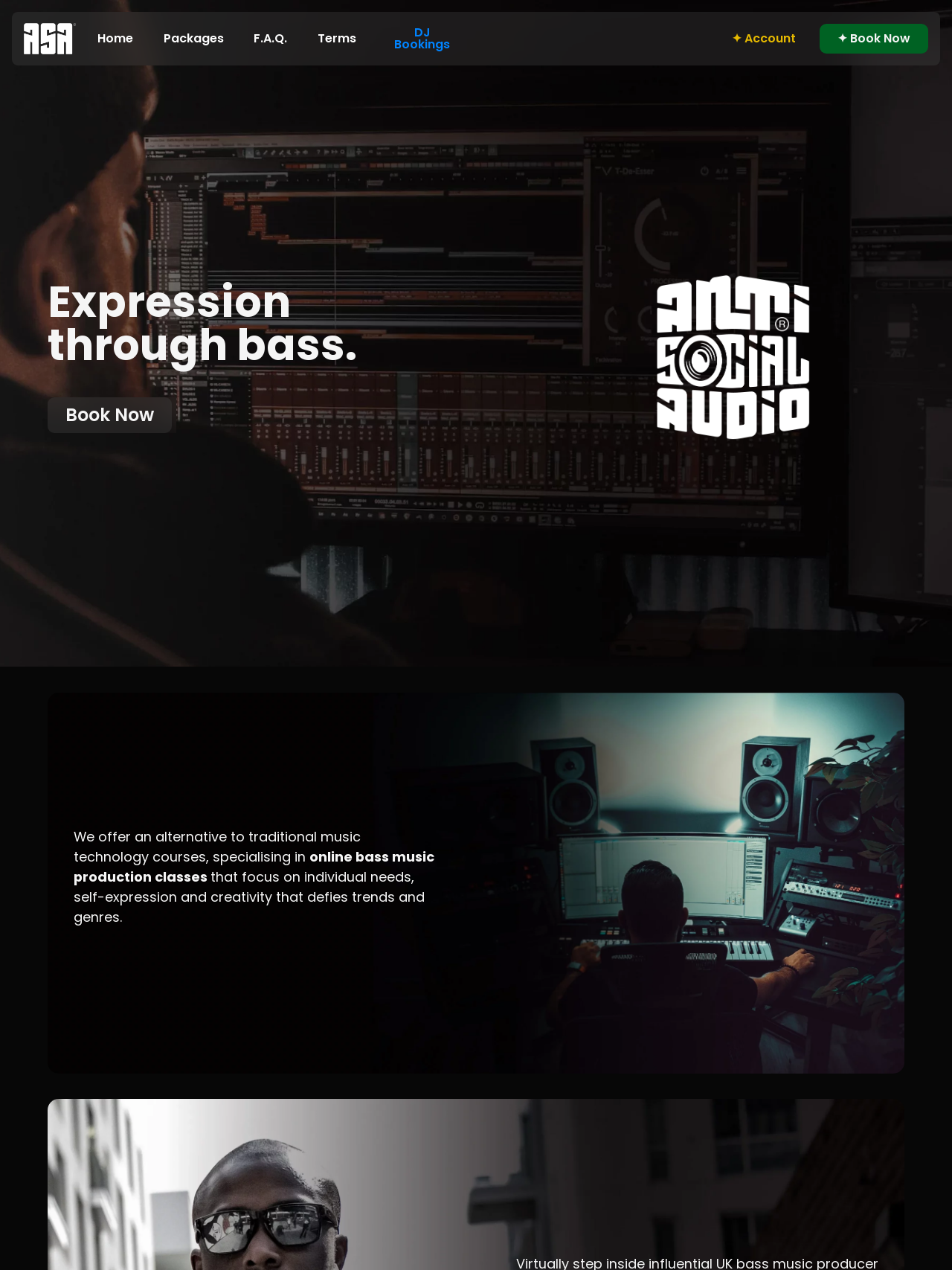Locate the bounding box coordinates of the UI element described by: "DJ Bookings". Provide the coordinates as four float numbers between 0 and 1, formatted as [left, top, right, bottom].

[0.397, 0.014, 0.49, 0.047]